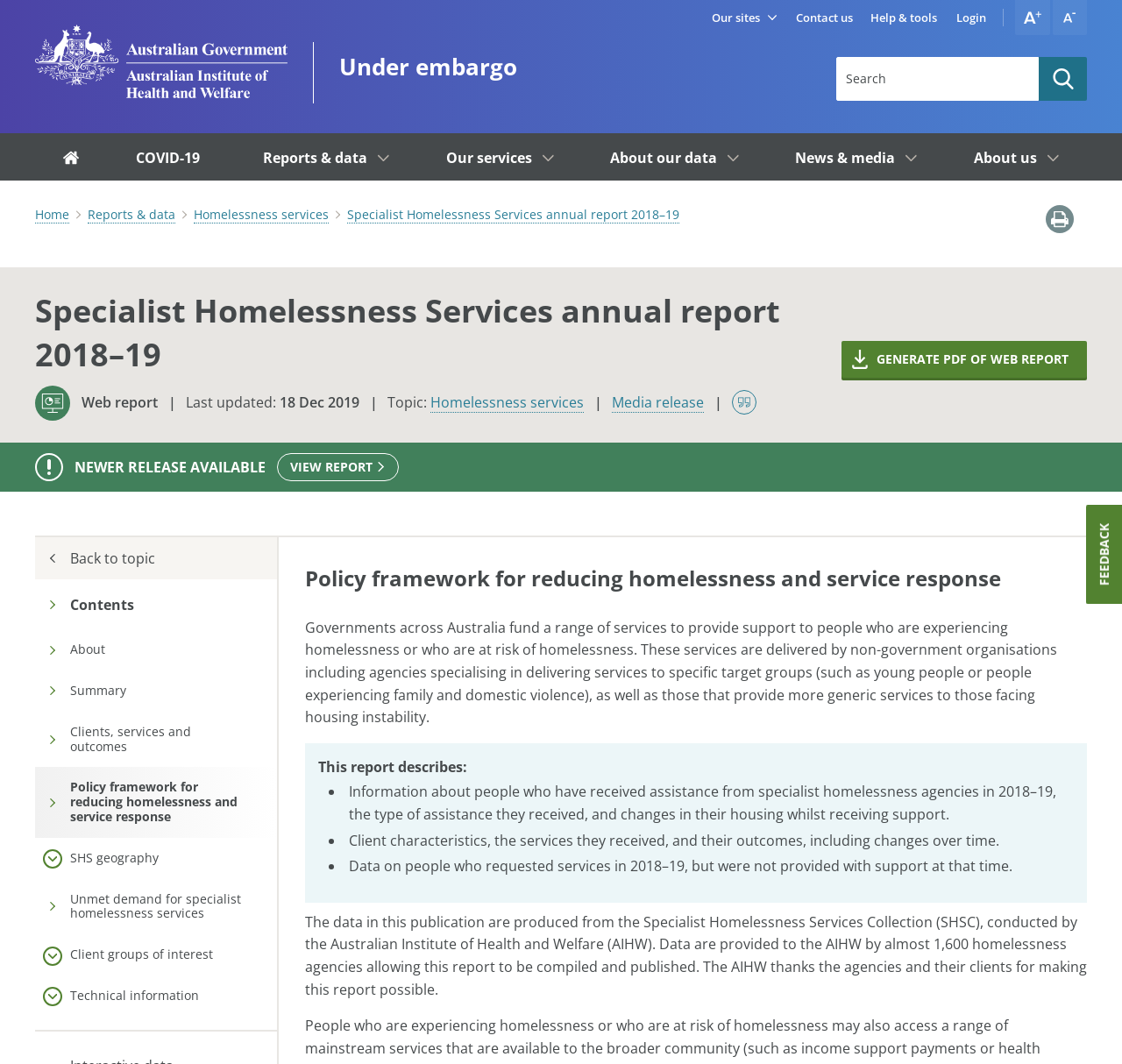Provide the bounding box coordinates of the UI element that matches the description: "Summary".

[0.031, 0.63, 0.246, 0.669]